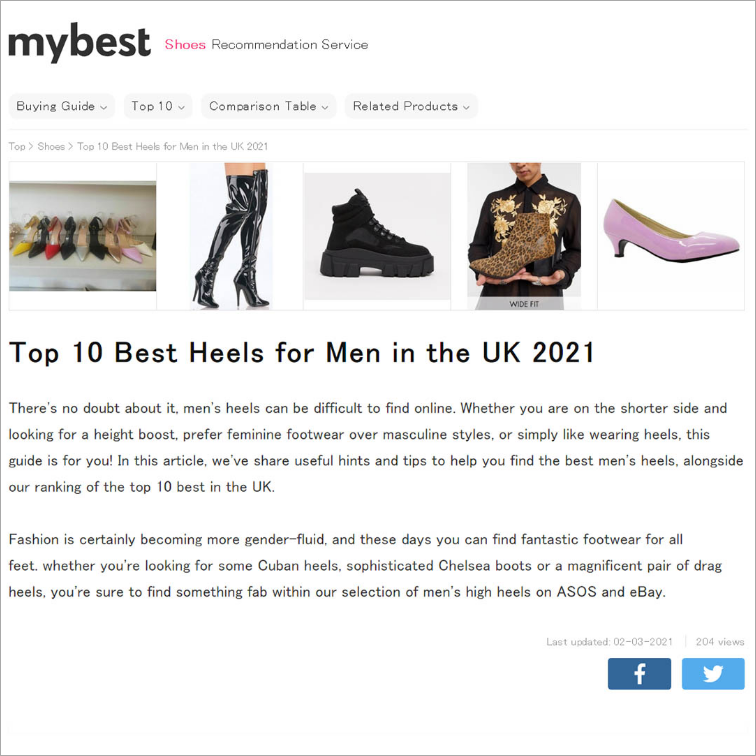What is the focus of the article in terms of fashion?
Answer with a single word or phrase, using the screenshot for reference.

Gender-fluid fashion